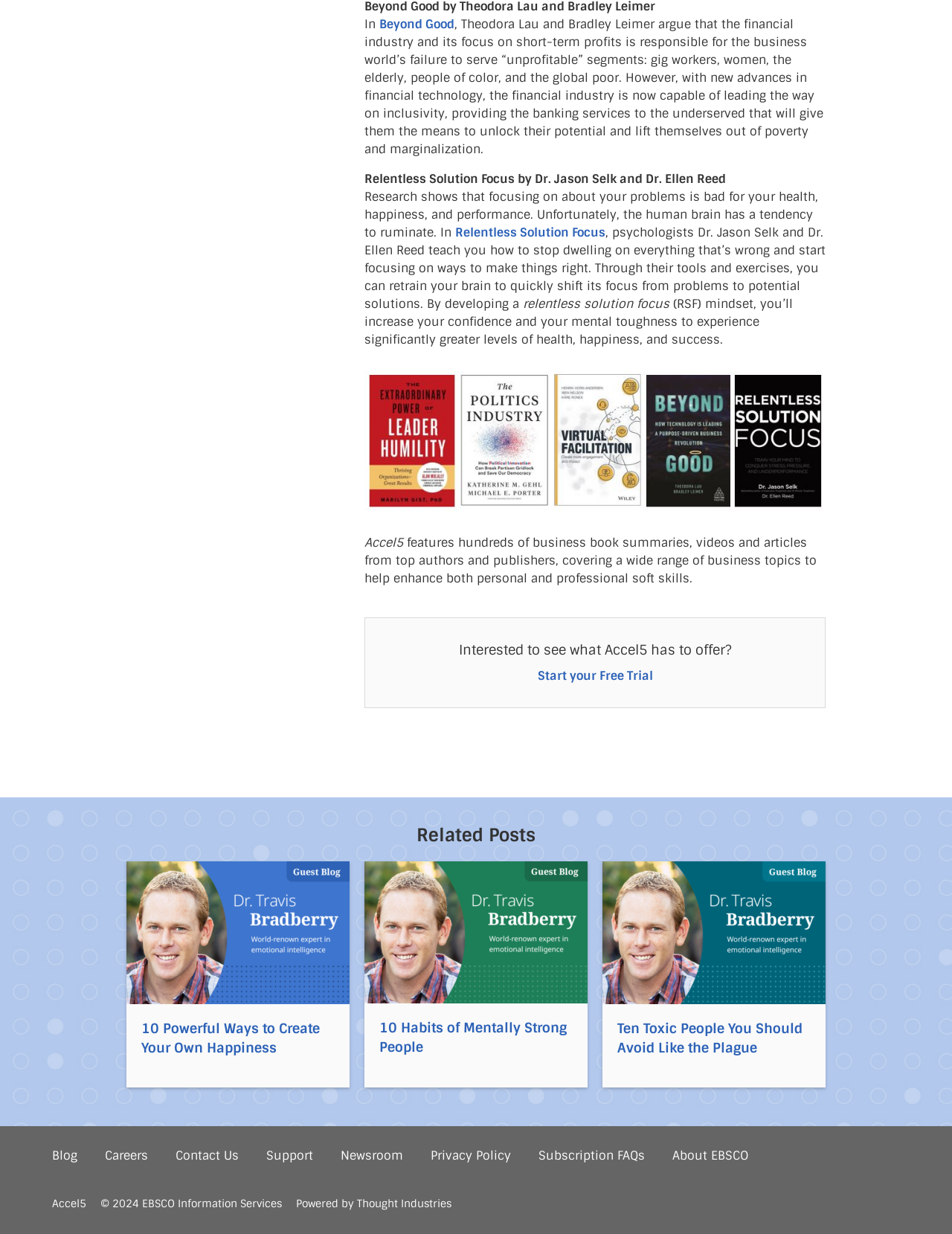Identify the bounding box coordinates of the section to be clicked to complete the task described by the following instruction: "Read '10 Powerful Ways to Create Your Own Happiness'". The coordinates should be four float numbers between 0 and 1, formatted as [left, top, right, bottom].

[0.133, 0.698, 0.367, 0.881]